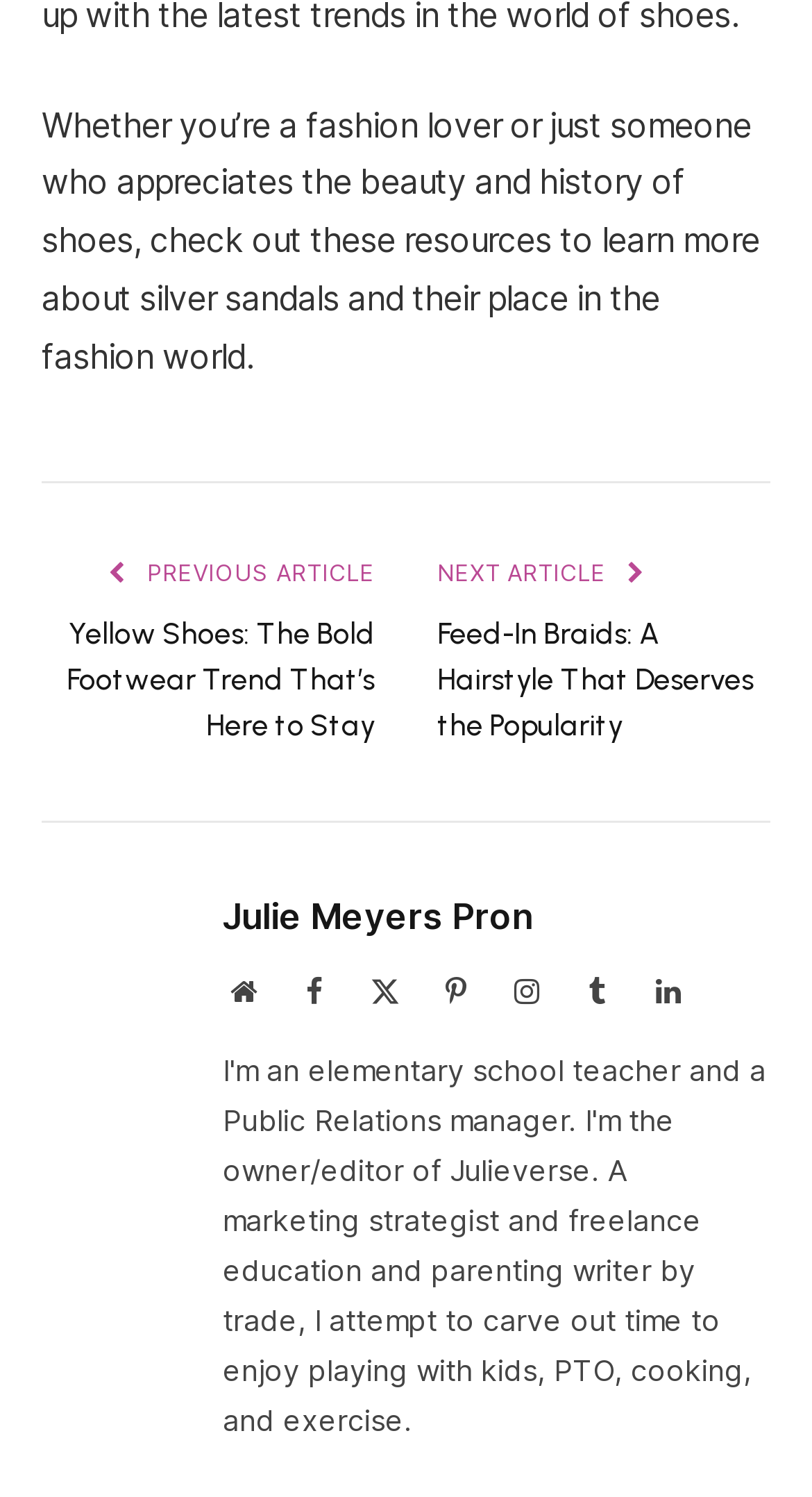Locate the bounding box coordinates of the clickable area needed to fulfill the instruction: "Follow on Facebook".

[0.362, 0.648, 0.413, 0.676]